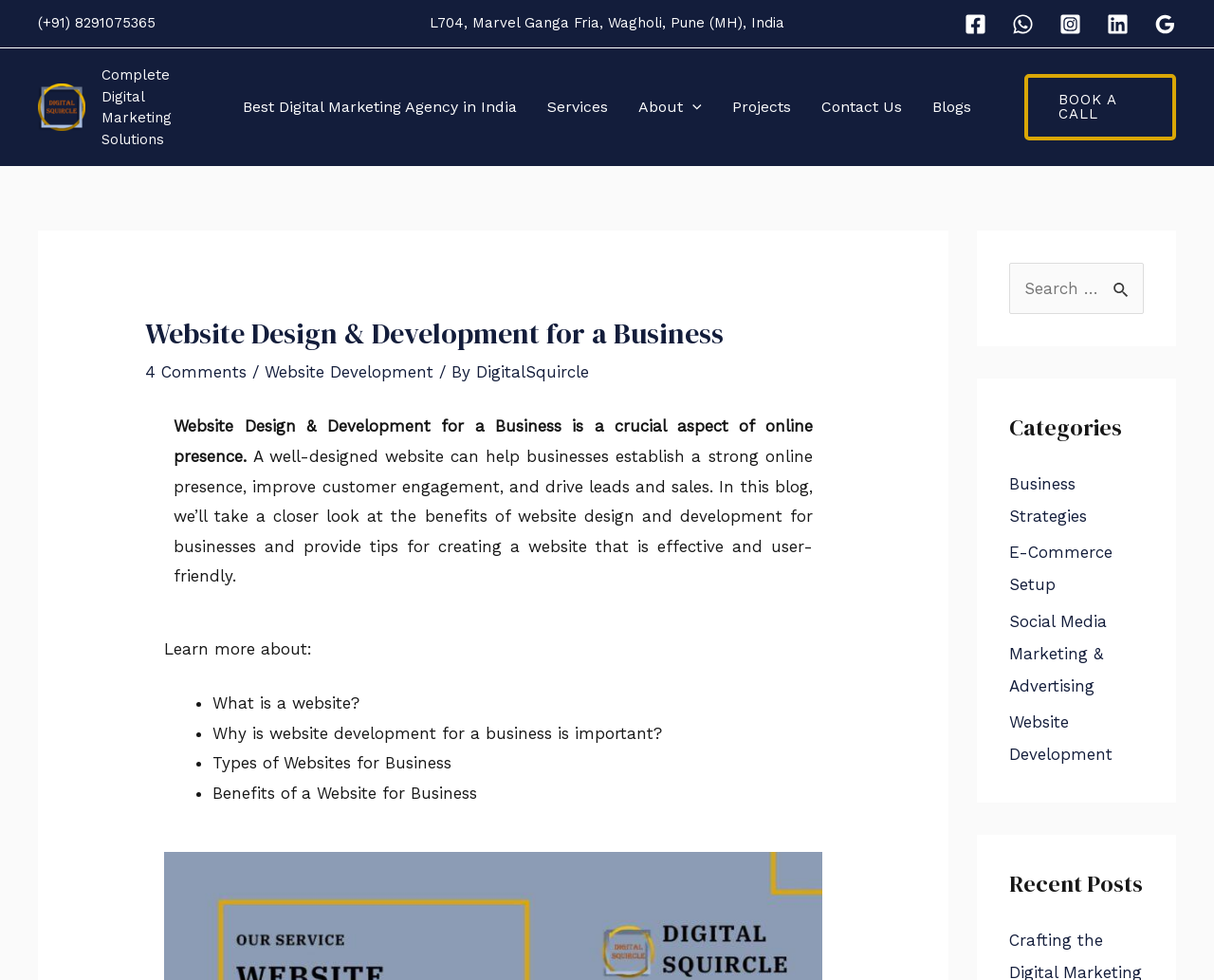Use a single word or phrase to answer the question:
What are the social media platforms linked on the webpage?

Facebook, WhatsApp, Instagram, Linkedin, Google